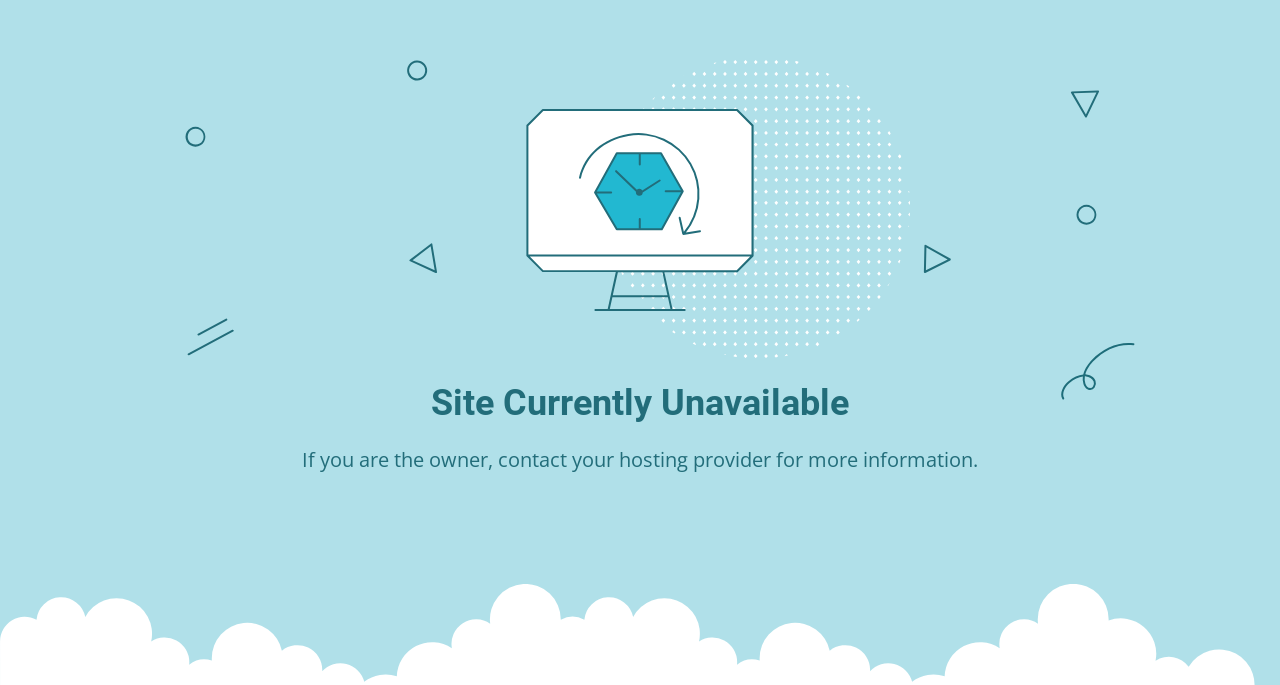Identify and generate the primary title of the webpage.

Site Currently Unavailable